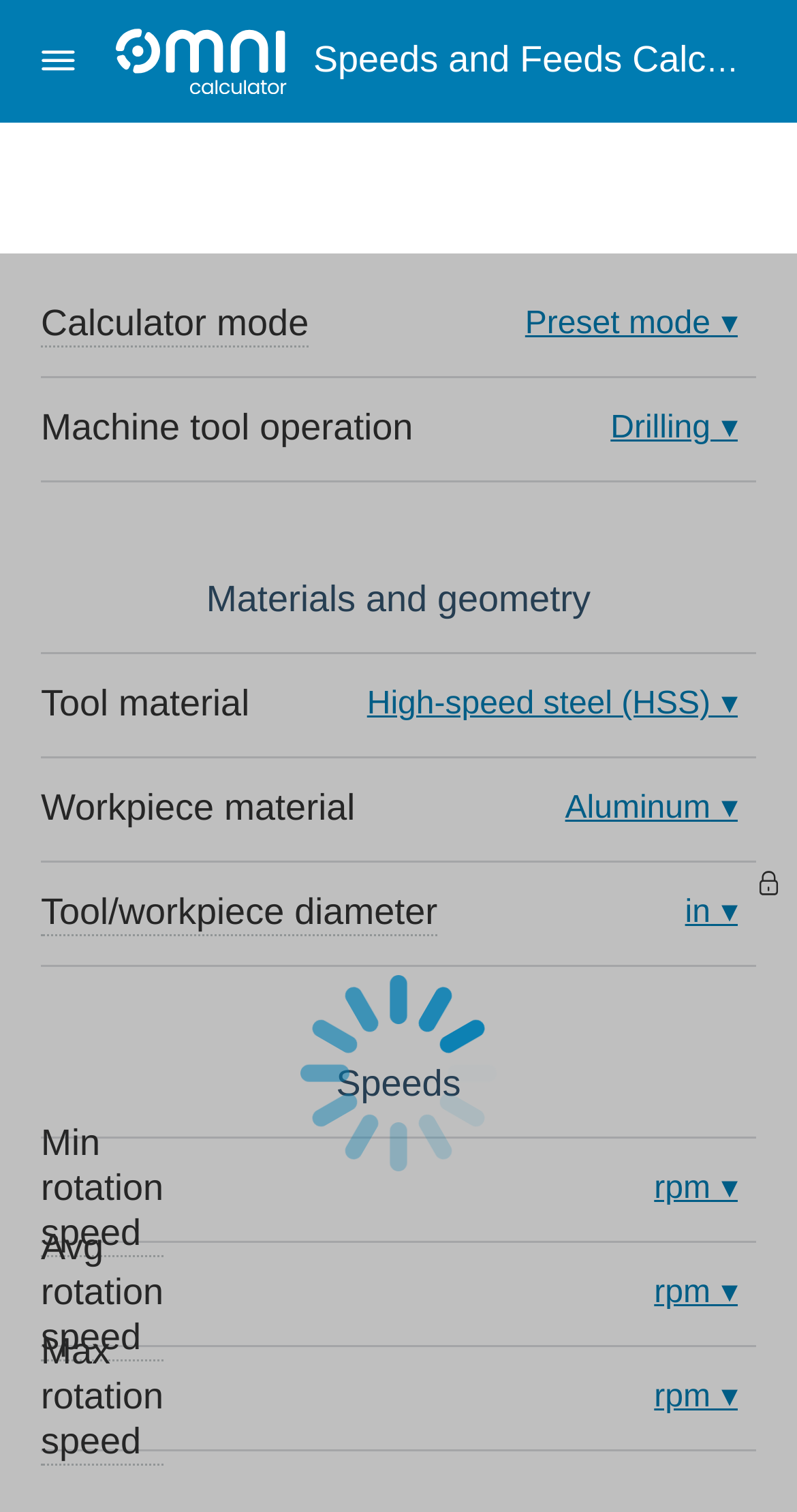Provide the bounding box coordinates for the UI element that is described by this text: "rpm". The coordinates should be in the form of four float numbers between 0 and 1: [left, top, right, bottom].

[0.818, 0.822, 0.946, 0.89]